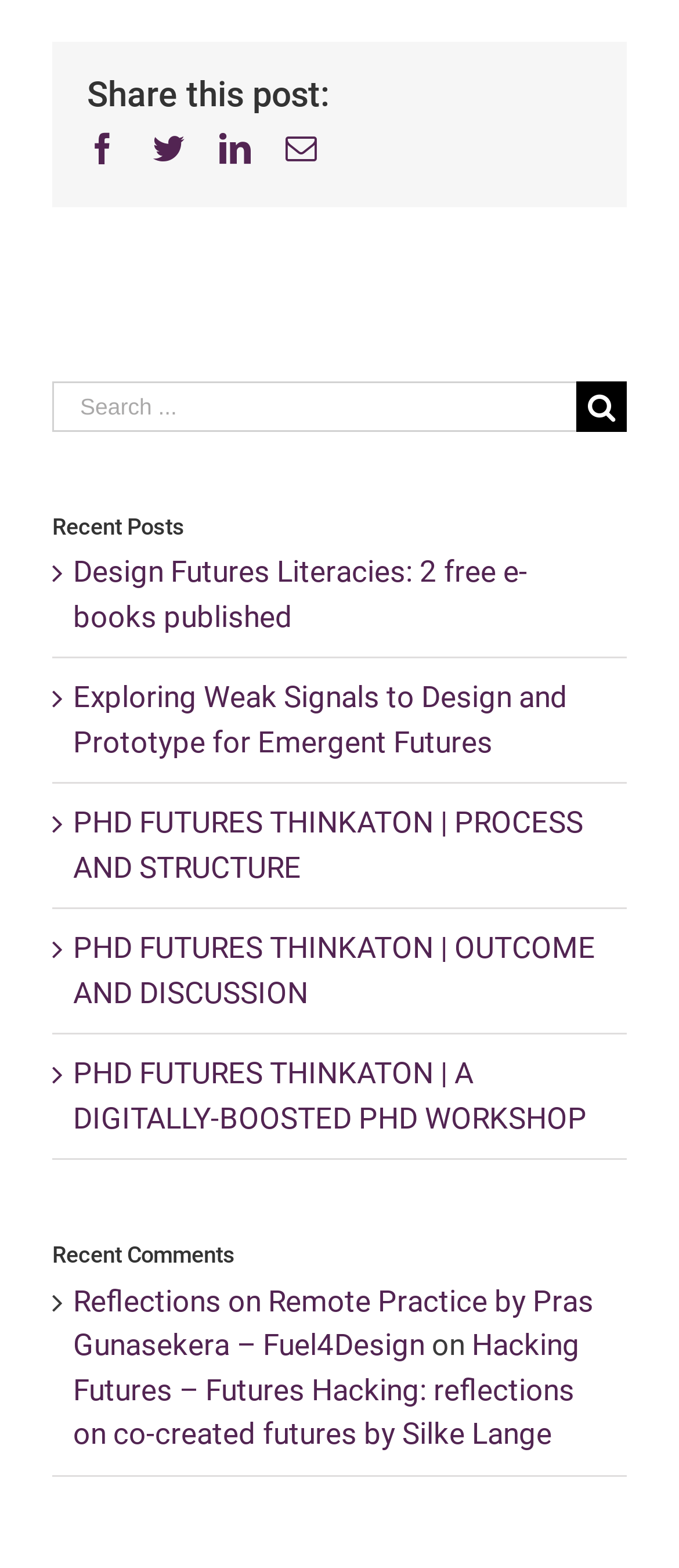Please determine the bounding box coordinates of the element to click in order to execute the following instruction: "Read the post about Design Futures Literacies". The coordinates should be four float numbers between 0 and 1, specified as [left, top, right, bottom].

[0.108, 0.354, 0.777, 0.404]